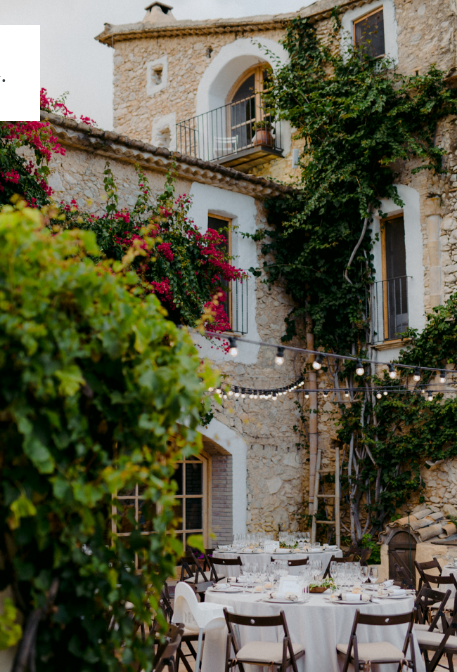Please provide a short answer using a single word or phrase for the question:
What is the purpose of the elegantly set table?

Wedding or special event